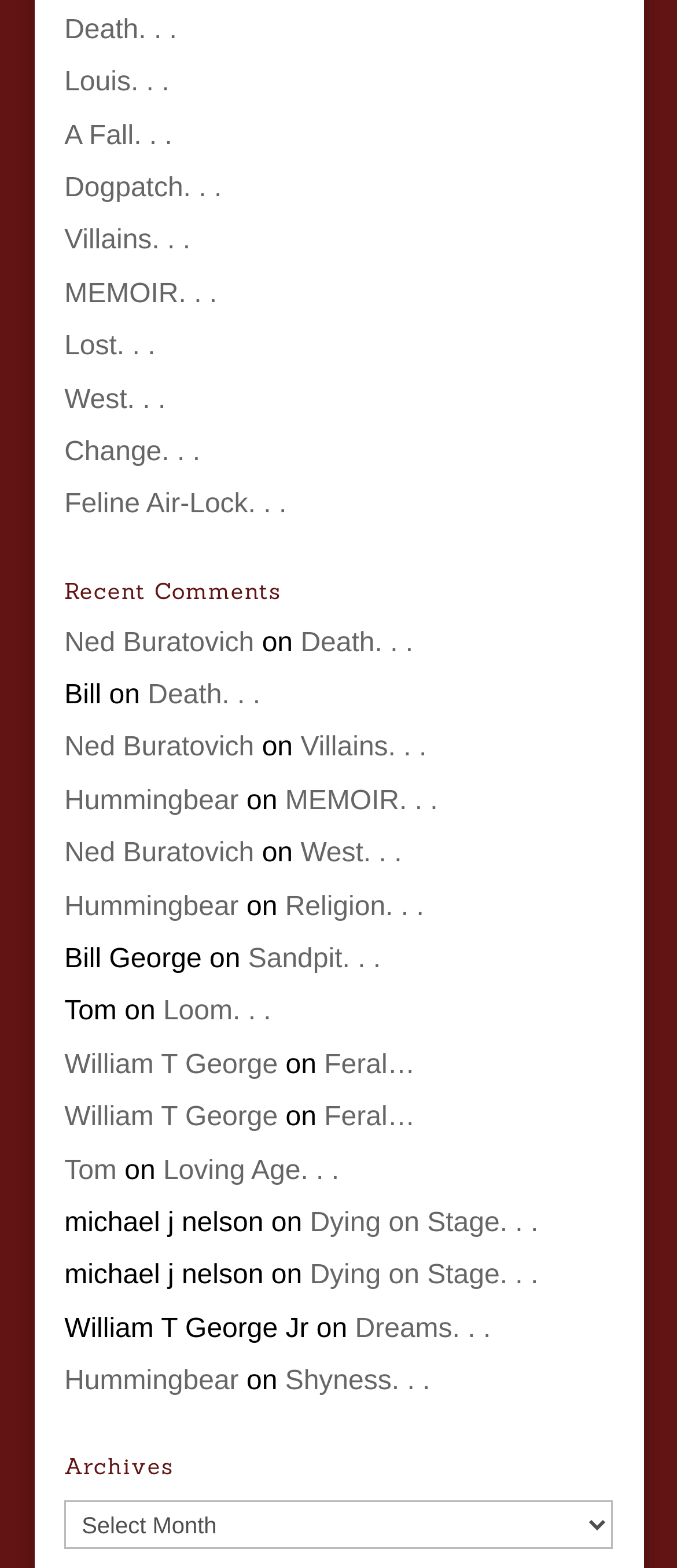Pinpoint the bounding box coordinates of the element to be clicked to execute the instruction: "View recent comments".

[0.095, 0.368, 0.905, 0.398]